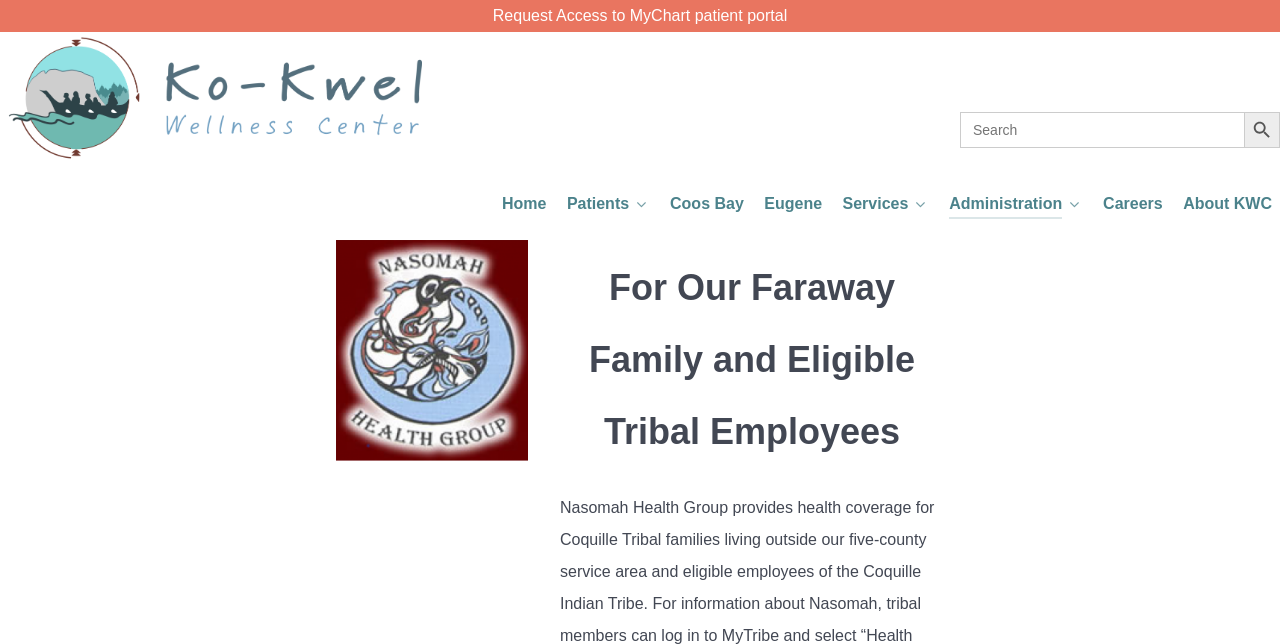Please provide the bounding box coordinates in the format (top-left x, top-left y, bottom-right x, bottom-right y). Remember, all values are floating point numbers between 0 and 1. What is the bounding box coordinate of the region described as: Search Button

[0.972, 0.174, 1.0, 0.23]